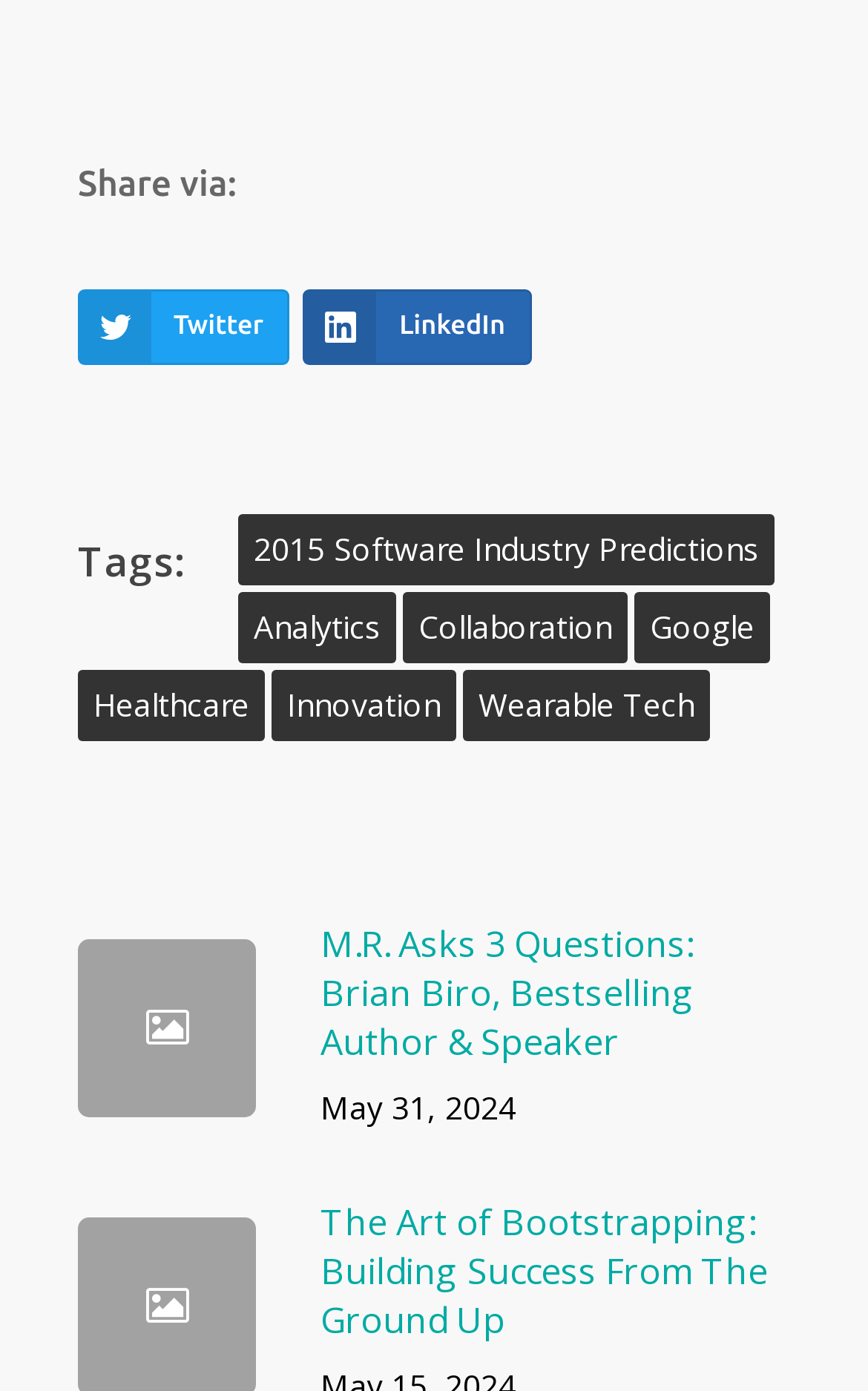Please specify the bounding box coordinates of the area that should be clicked to accomplish the following instruction: "Share on Twitter". The coordinates should consist of four float numbers between 0 and 1, i.e., [left, top, right, bottom].

[0.09, 0.208, 0.334, 0.263]